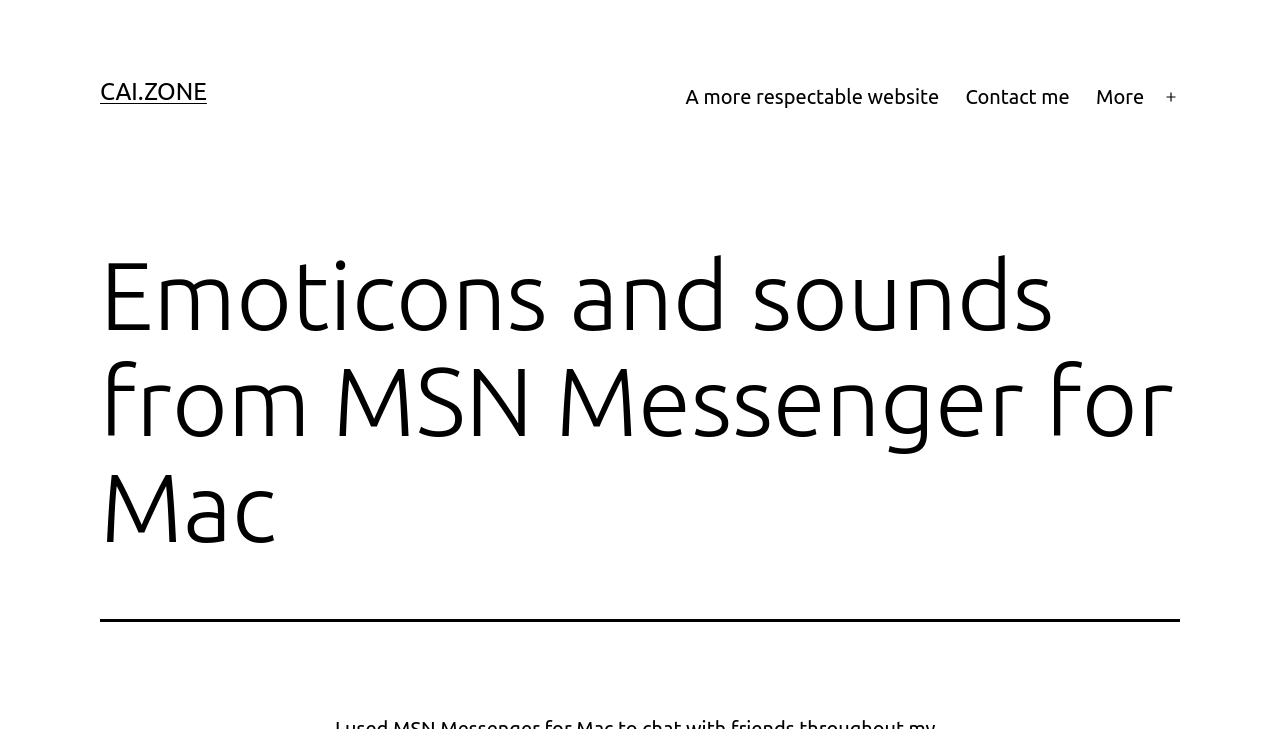Using the provided element description, identify the bounding box coordinates as (top-left x, top-left y, bottom-right x, bottom-right y). Ensure all values are between 0 and 1. Description: A more respectable website

[0.525, 0.099, 0.744, 0.168]